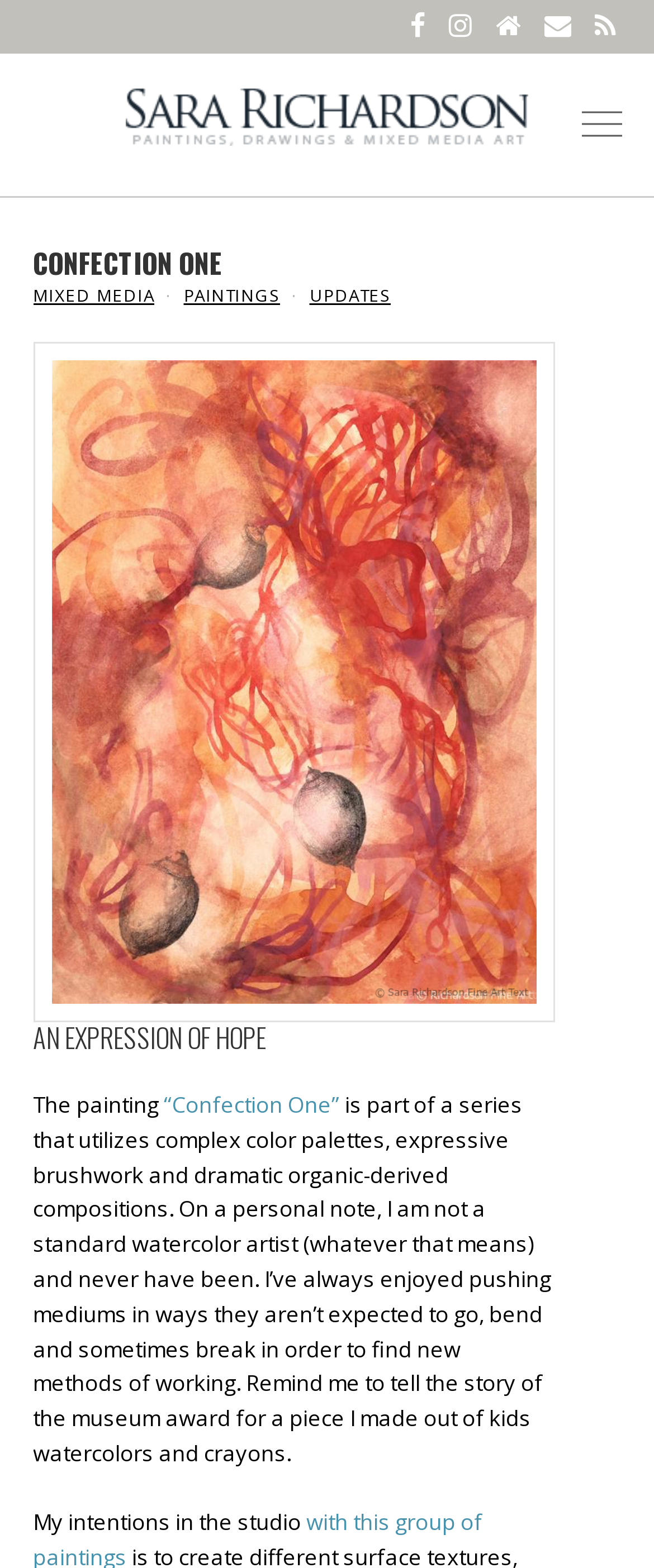Use a single word or phrase to respond to the question:
What is the theme of the painting series?

Hope